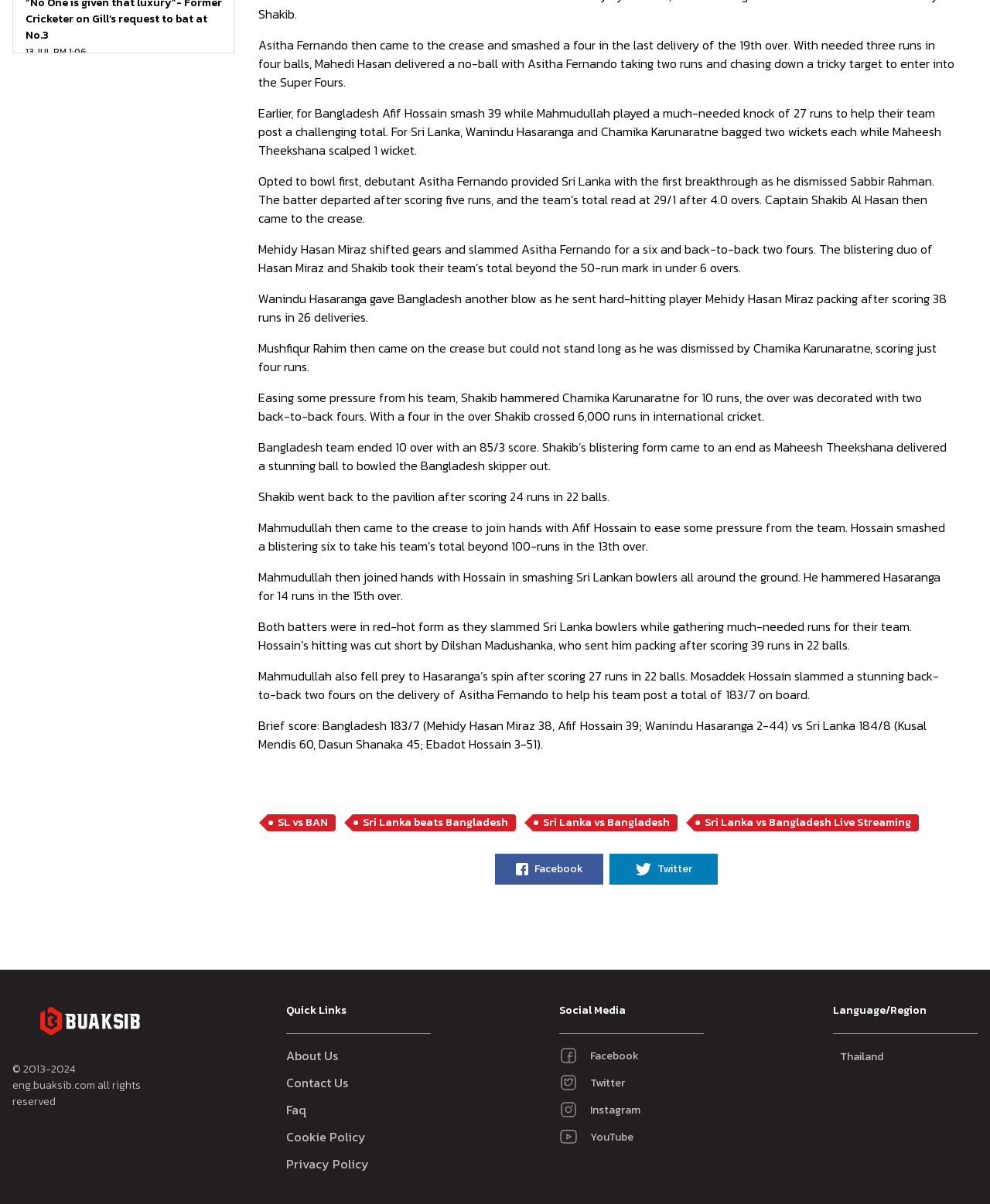Identify the bounding box coordinates of the section to be clicked to complete the task described by the following instruction: "Click on the 'SL vs BAN' link". The coordinates should be four float numbers between 0 and 1, formatted as [left, top, right, bottom].

[0.269, 0.676, 0.339, 0.691]